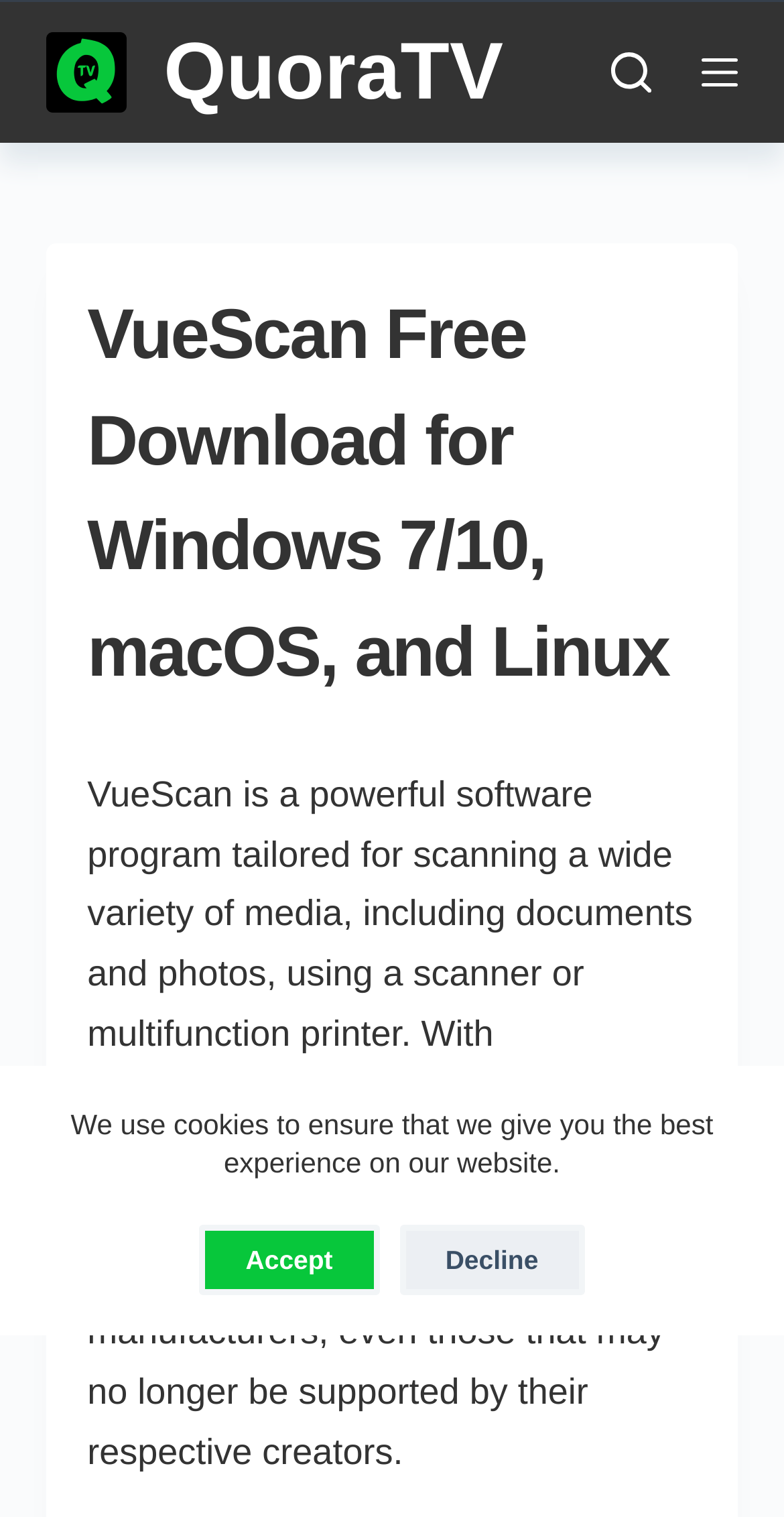What operating systems is VueScan compatible with?
Please provide a comprehensive answer to the question based on the webpage screenshot.

According to the webpage, VueScan supports an extensive range of scanners from various manufacturers and is compatible across Windows, Mac, and Linux operating systems.